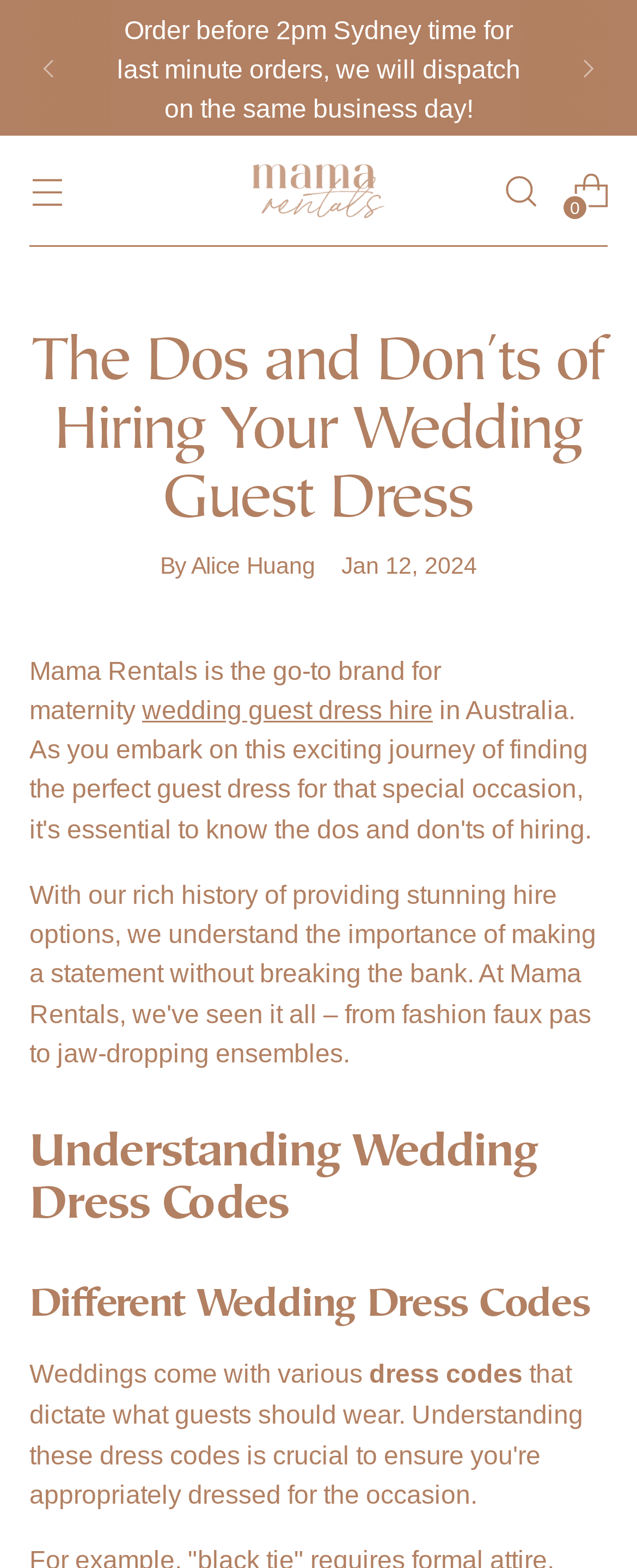Highlight the bounding box of the UI element that corresponds to this description: "parent_node: 0 aria-label="Open search modal"".

[0.764, 0.101, 0.869, 0.144]